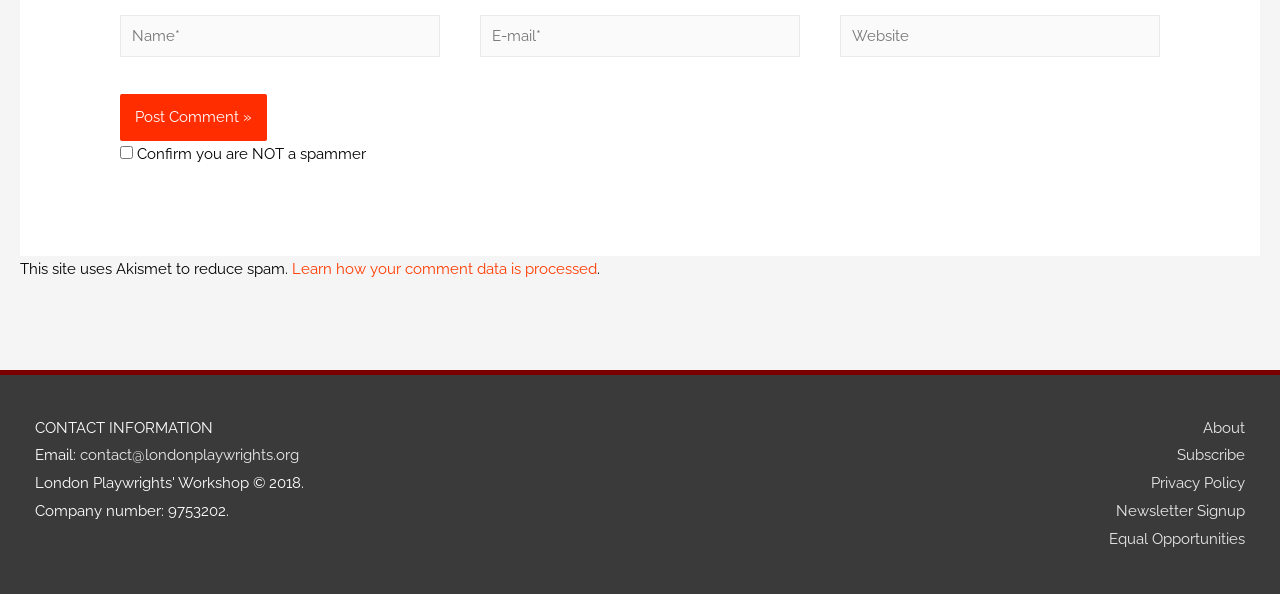Identify the bounding box coordinates for the element that needs to be clicked to fulfill this instruction: "Click the Post Comment button". Provide the coordinates in the format of four float numbers between 0 and 1: [left, top, right, bottom].

[0.094, 0.158, 0.209, 0.238]